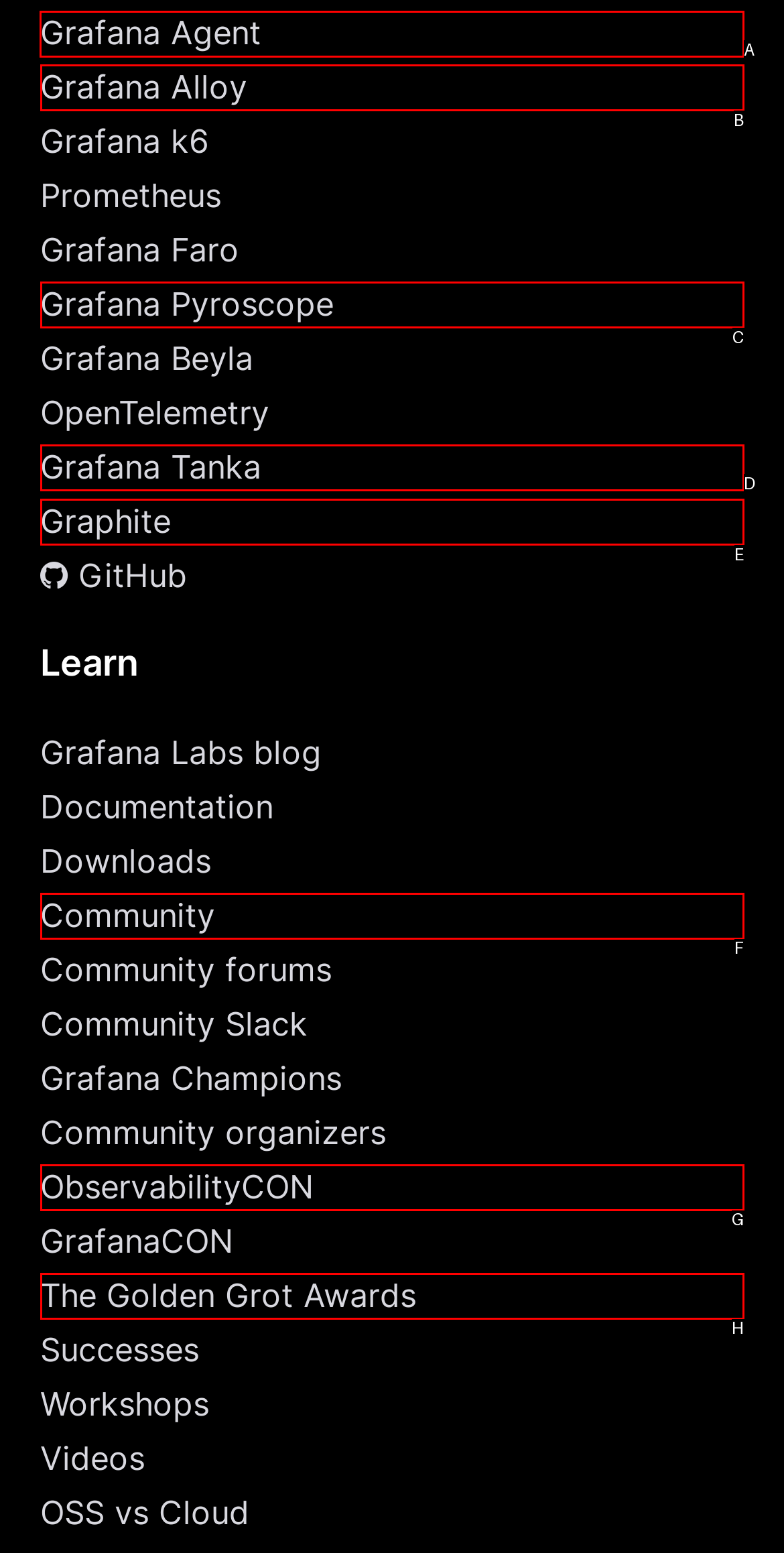Determine the letter of the UI element that will complete the task: Click Grafana Agent
Reply with the corresponding letter.

A